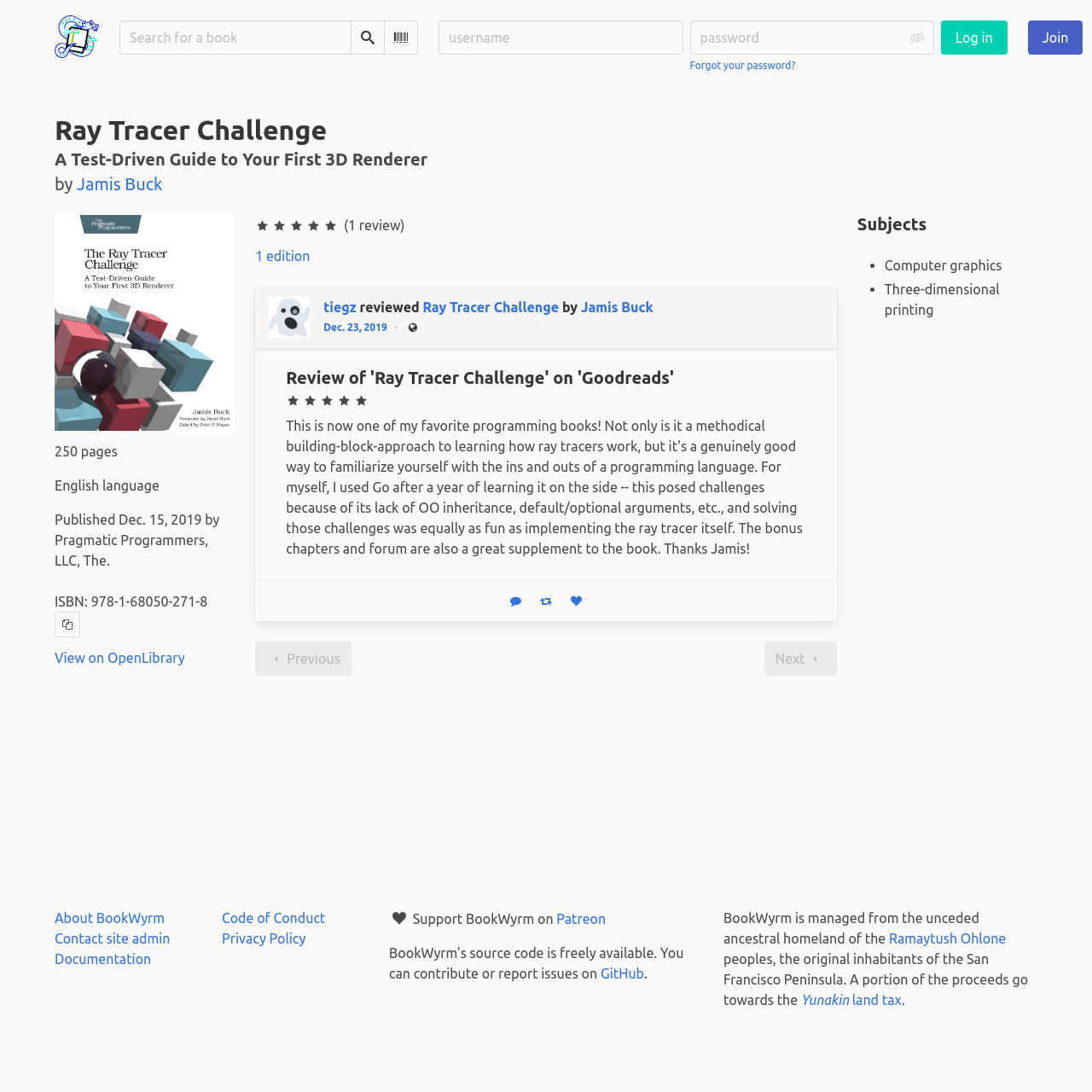Find the bounding box coordinates for the element that must be clicked to complete the instruction: "Log in". The coordinates should be four float numbers between 0 and 1, indicated as [left, top, right, bottom].

[0.862, 0.019, 0.922, 0.05]